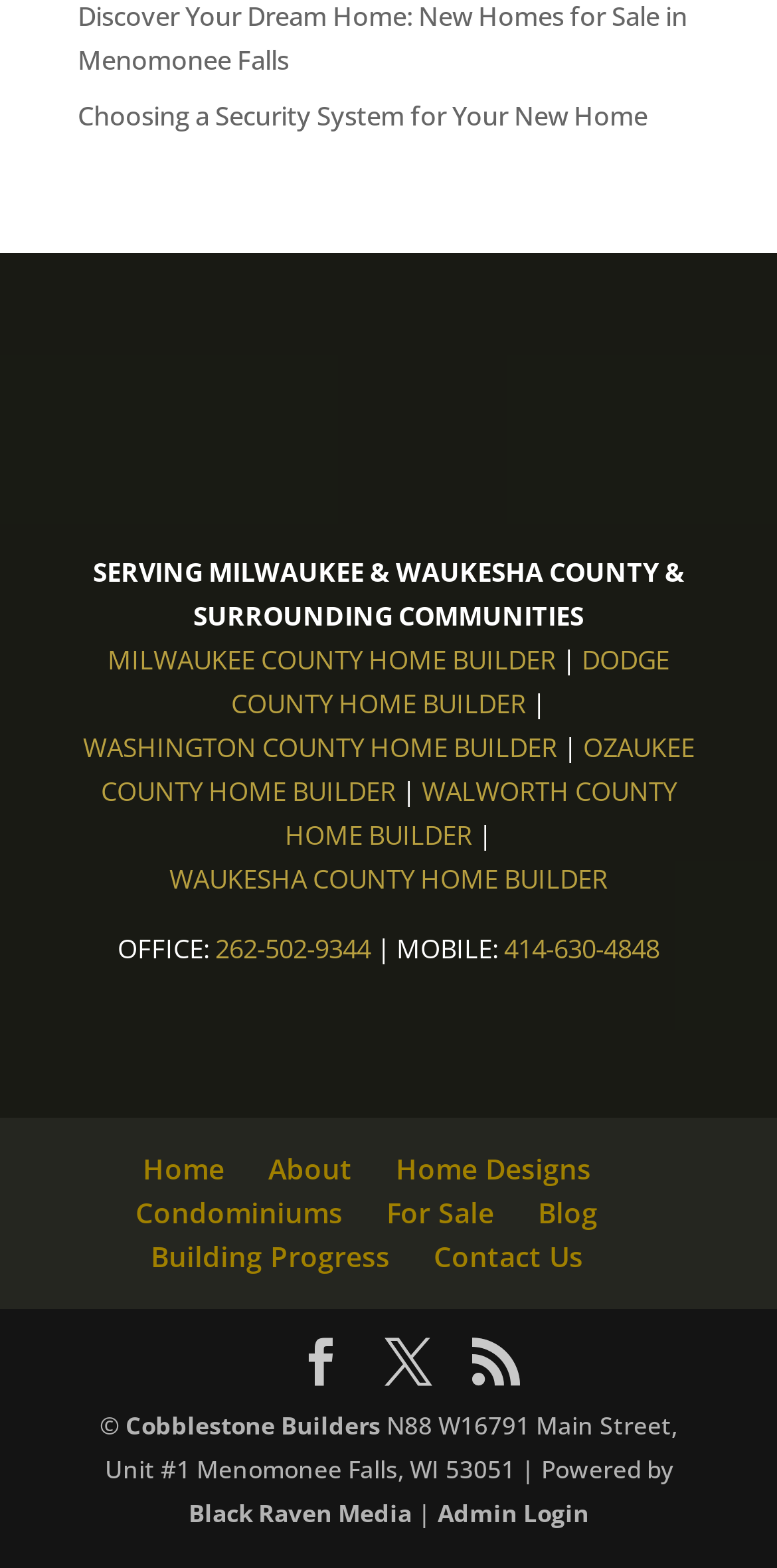How many navigation links are there?
Could you answer the question with a detailed and thorough explanation?

I counted the number of links in the navigation menu, which are Home, About, Home Designs, Condominiums, For Sale, Blog, Building Progress, and Contact Us.